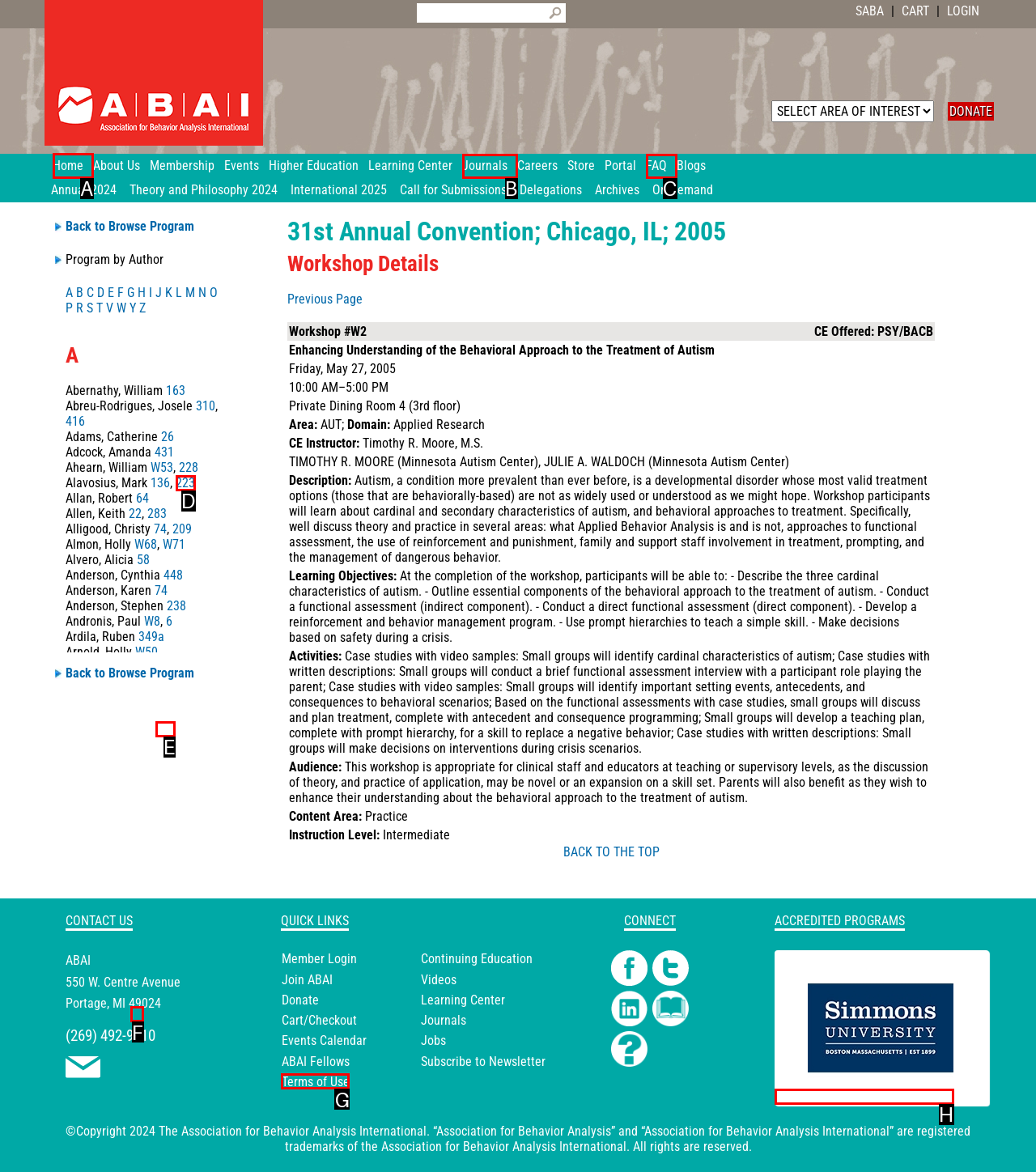Determine which HTML element should be clicked to carry out the following task: Click on the 'Home' link Respond with the letter of the appropriate option.

A